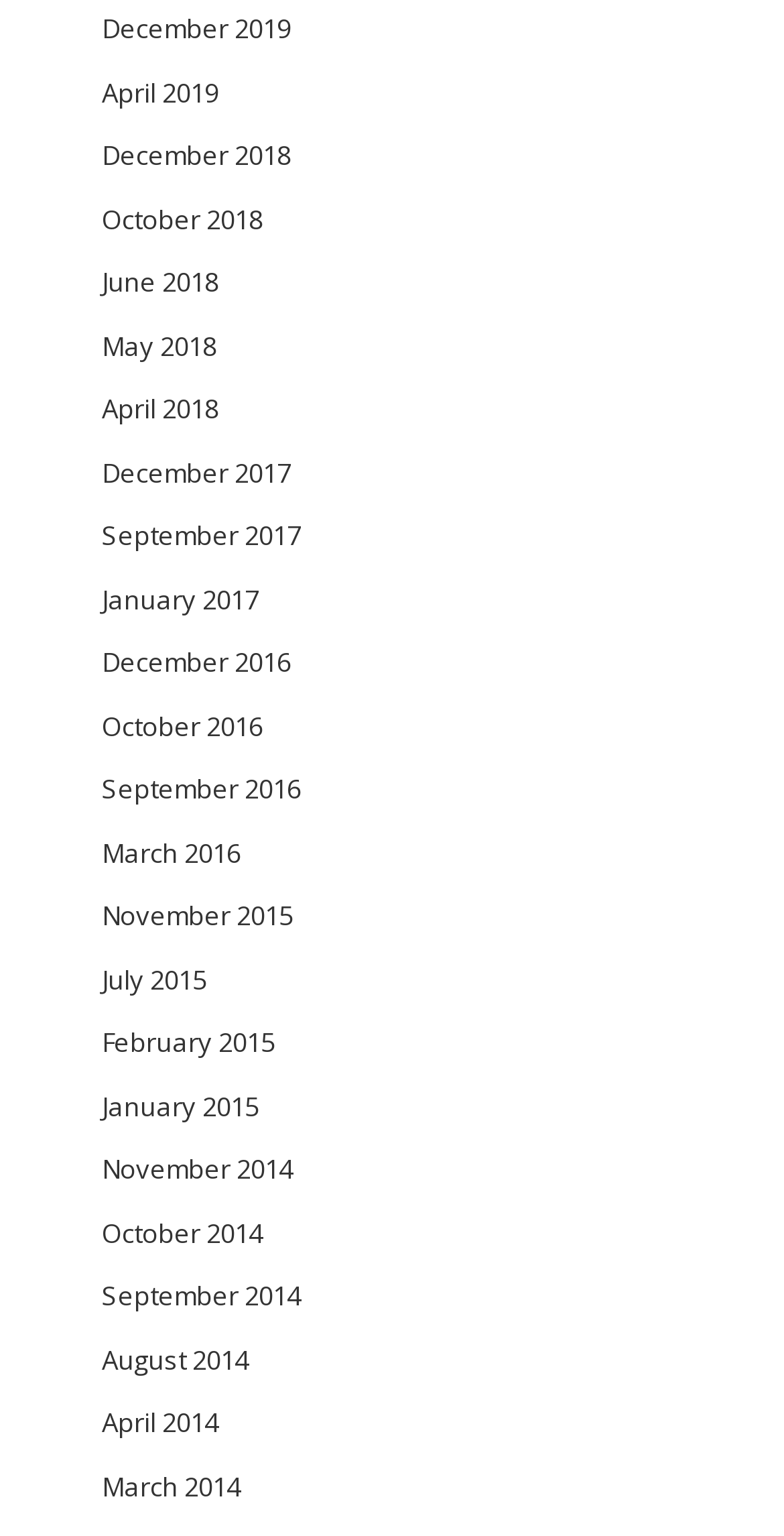Locate the bounding box coordinates of the region to be clicked to comply with the following instruction: "view January 2015". The coordinates must be four float numbers between 0 and 1, in the form [left, top, right, bottom].

[0.13, 0.708, 0.33, 0.732]